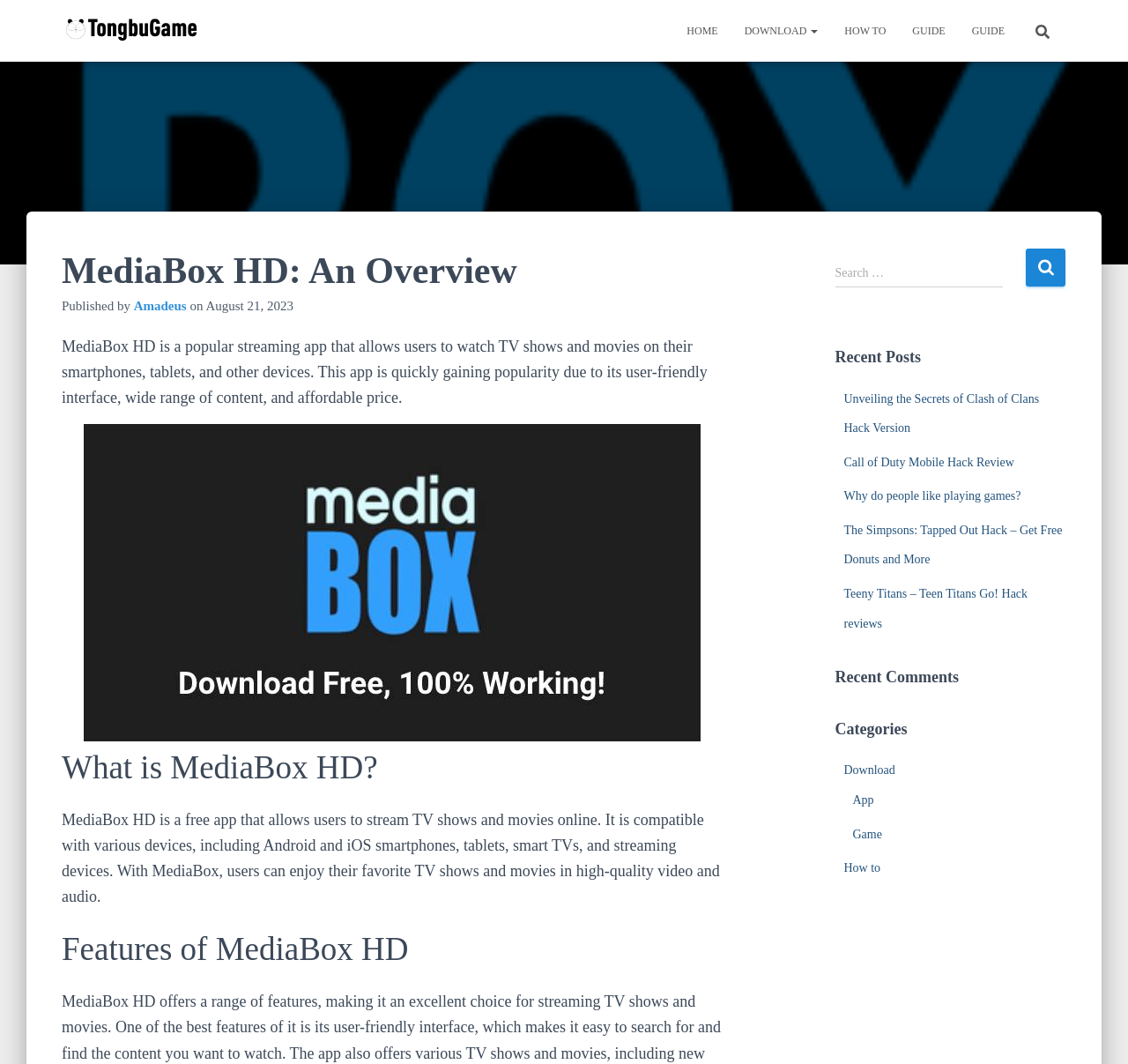Can you determine the bounding box coordinates of the area that needs to be clicked to fulfill the following instruction: "Go to the home page"?

[0.597, 0.008, 0.648, 0.05]